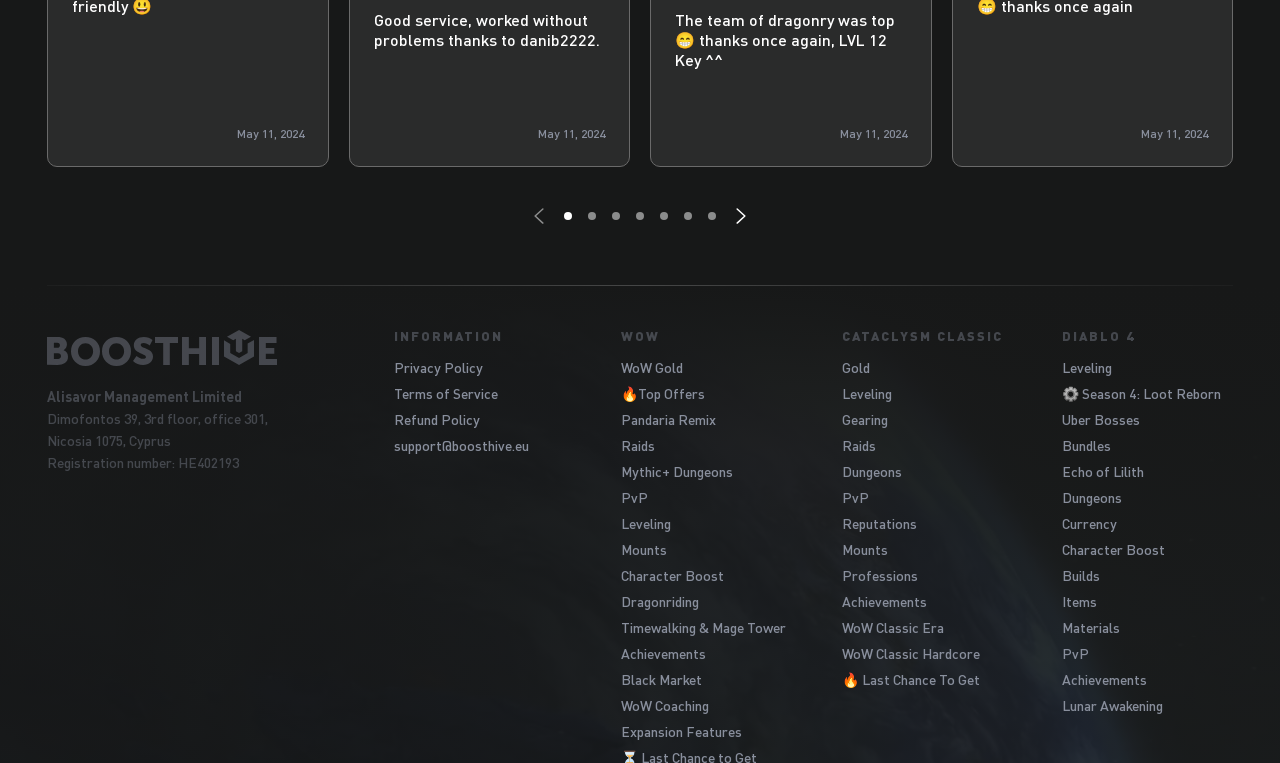Locate the bounding box coordinates of the element that needs to be clicked to carry out the instruction: "Contact us". The coordinates should be given as four float numbers ranging from 0 to 1, i.e., [left, top, right, bottom].

None